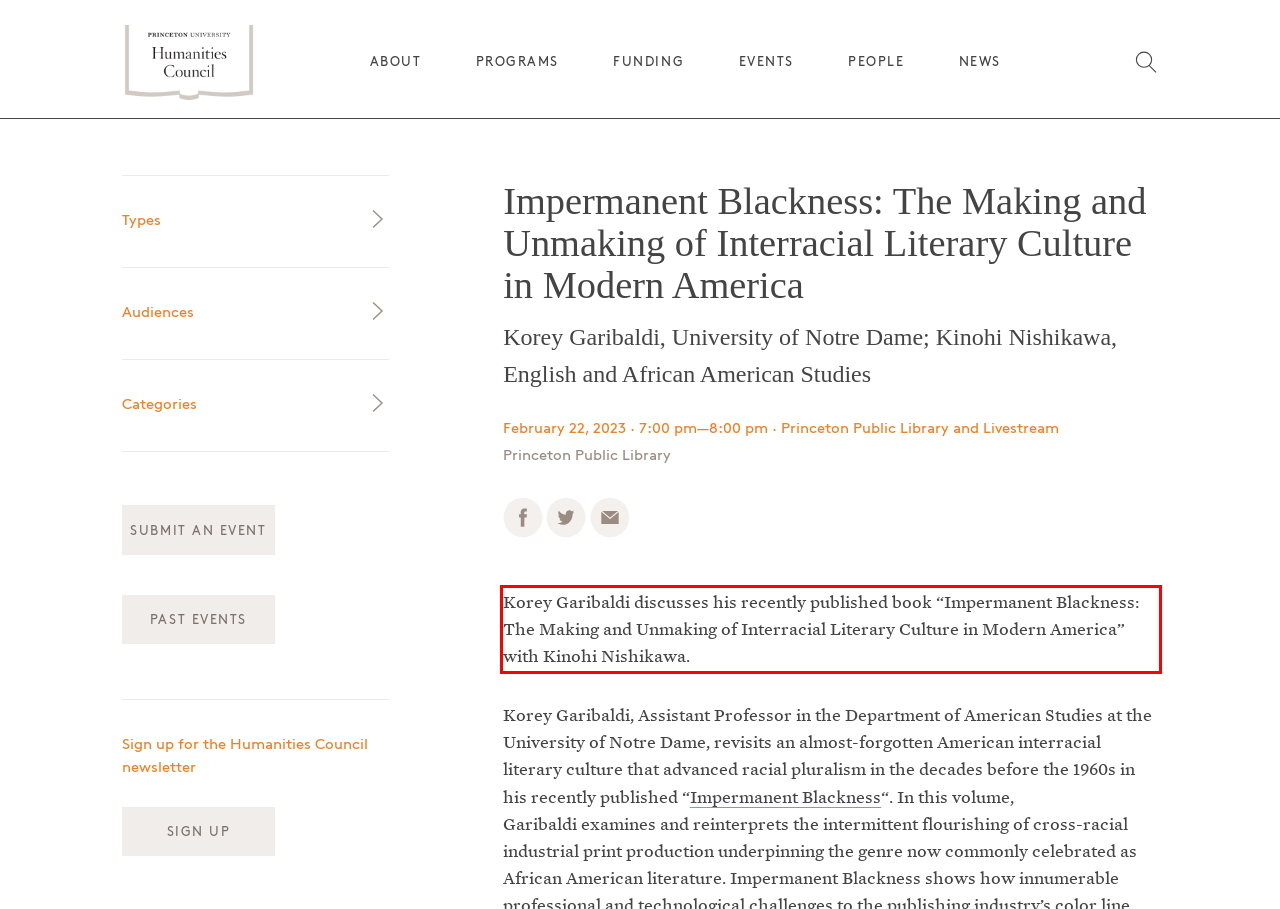You have a webpage screenshot with a red rectangle surrounding a UI element. Extract the text content from within this red bounding box.

Korey Garibaldi discusses his recently published book “Impermanent Blackness: The Making and Unmaking of Interracial Literary Culture in Modern America” with Kinohi Nishikawa.